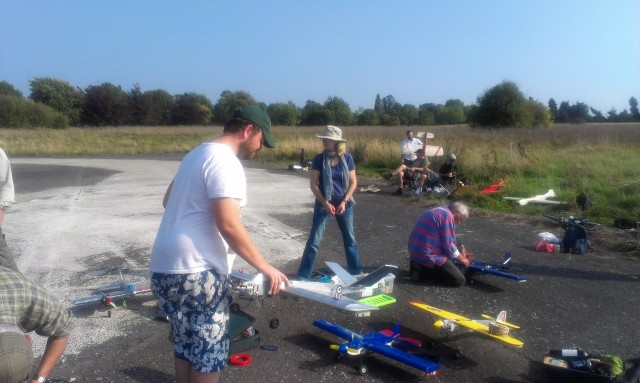What is the background of the scene?
Deliver a detailed and extensive answer to the question.

The image depicts a serene landscape in the background, featuring green trees and open fields under a clear blue sky, which creates an inviting atmosphere for the model aircraft flying event.